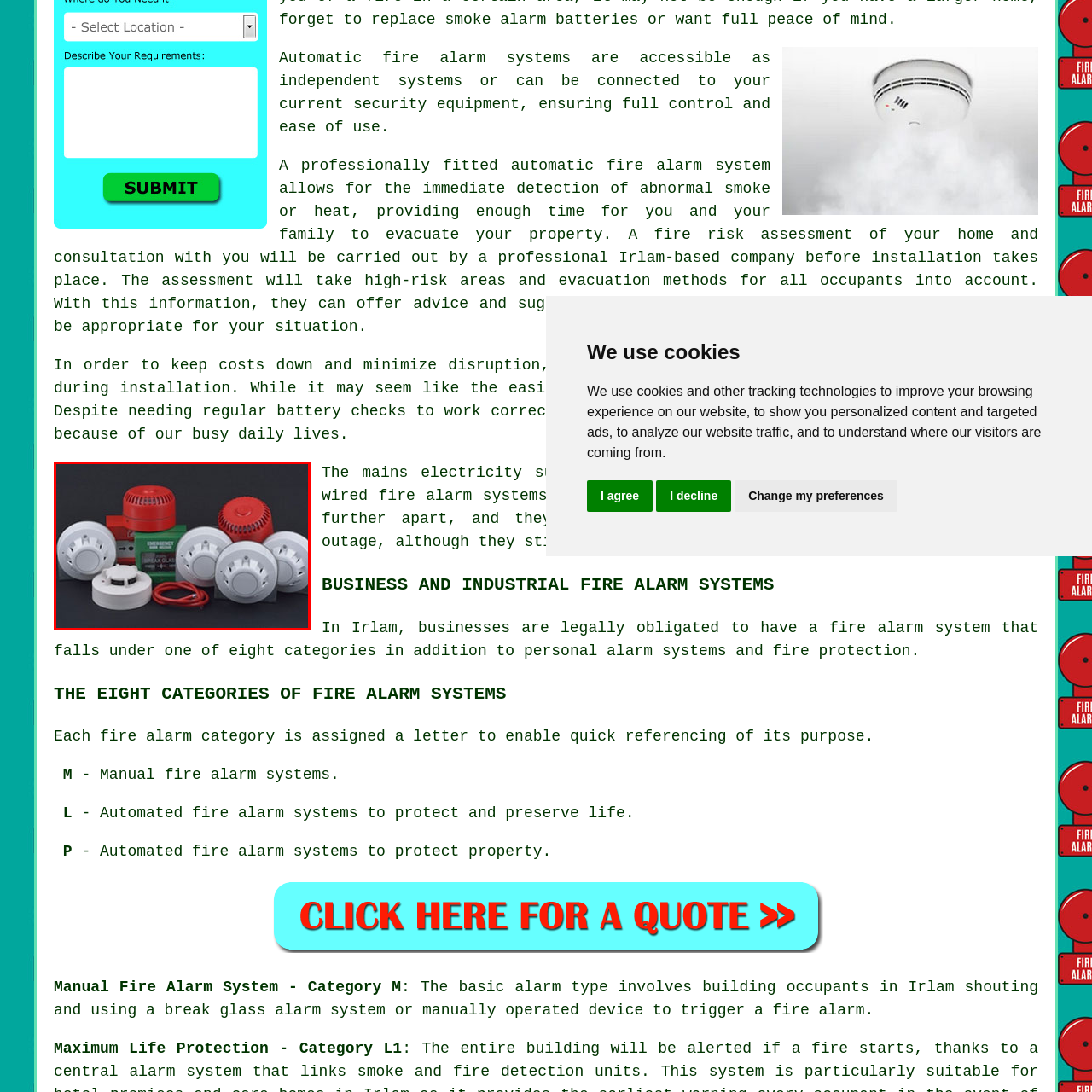Explain in detail what is shown in the red-bordered image.

The image showcases a variety of fire alarm components, prominently featuring a collection of devices designed for emergency safety. Central to the arrangement is a red fire alarm siren, designed to emit loud sounds in the event of an emergency. Surrounding it are several white smoke detectors, which play a critical role in detecting smoke and alerting occupants of a potential fire hazard. Additionally, a green emergency break glass unit is visible, which allows individuals to manually trigger the fire alarm in case of an emergency. This assortment represents essential elements of a comprehensive fire alarm system that can significantly enhance safety in residential and commercial settings.